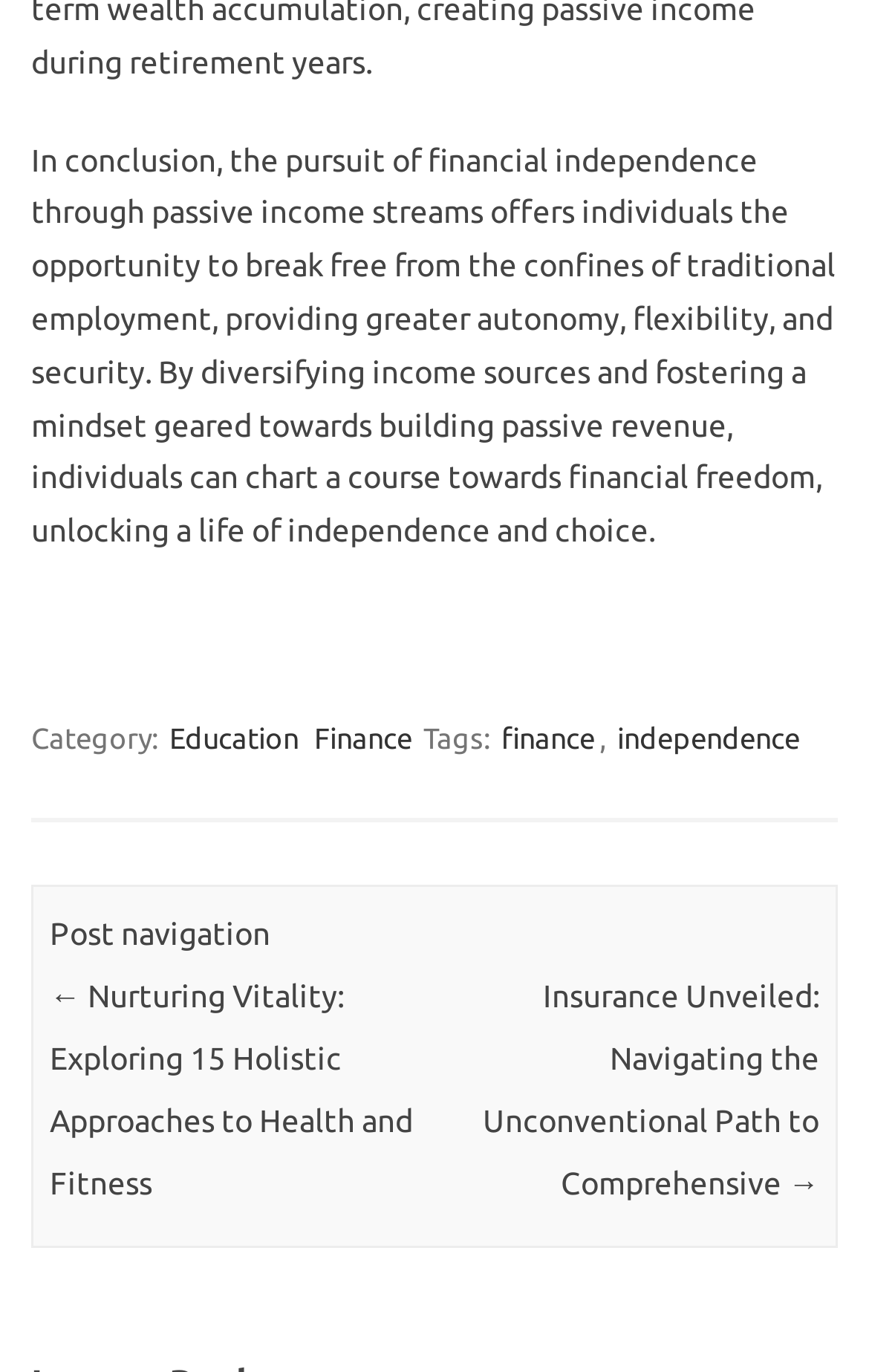Respond to the following query with just one word or a short phrase: 
How many tags are associated with the current article?

2